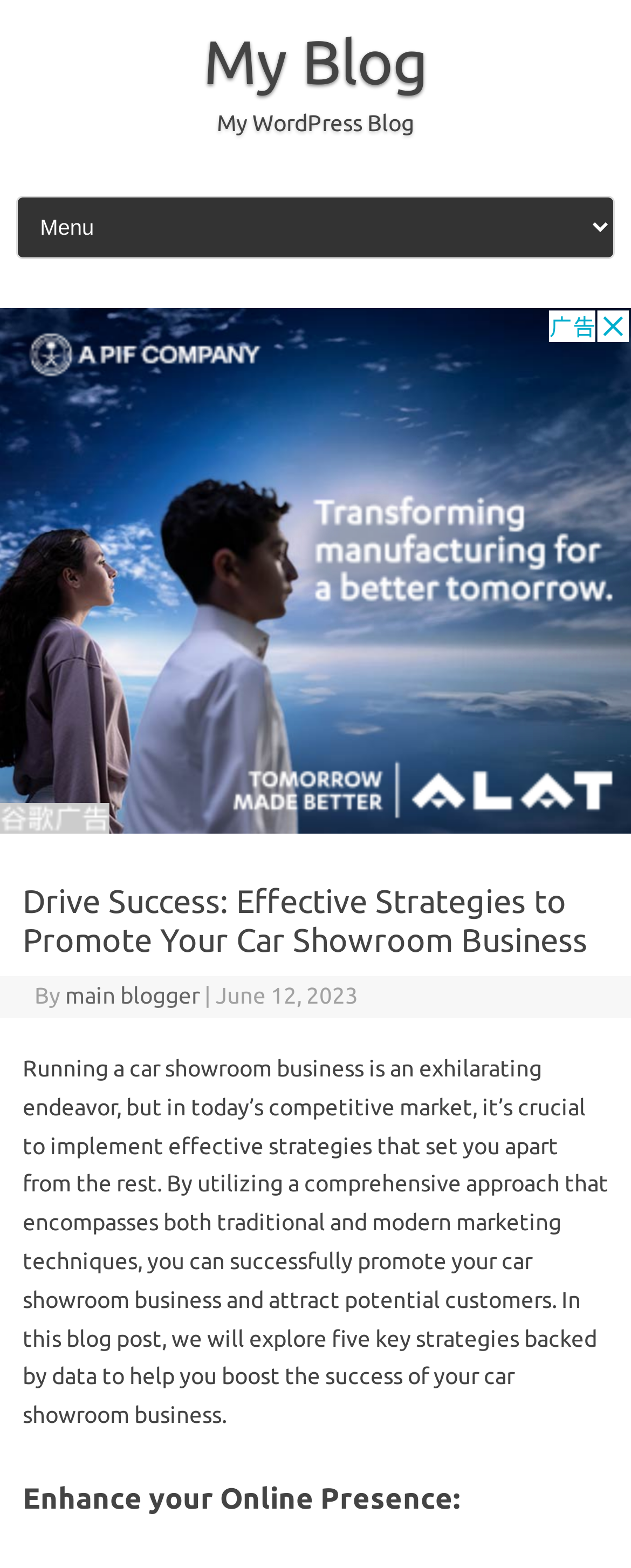Explain in detail what is displayed on the webpage.

The webpage is about promoting a car showroom business, with a focus on effective strategies. At the top, there is a link to "My Blog" and a static text "My WordPress Blog" positioned next to each other. Below them, there is a combobox that takes up most of the width of the page.

The main content of the page is an iframe that occupies the majority of the page's height. Within the iframe, there is a header section that contains the title "Drive Success: Effective Strategies to Promote Your Car Showroom Business" in a large font size. Below the title, there is a line of text that includes the author's name, "main blogger", and the date "June 12, 2023".

Following the header section, there is a block of text that discusses the importance of implementing effective strategies to promote a car showroom business in a competitive market. The text explains that a comprehensive approach that combines traditional and modern marketing techniques can help attract potential customers.

Below the introductory text, there is a heading "Enhance your Online Presence:" that suggests the start of a new section or topic.